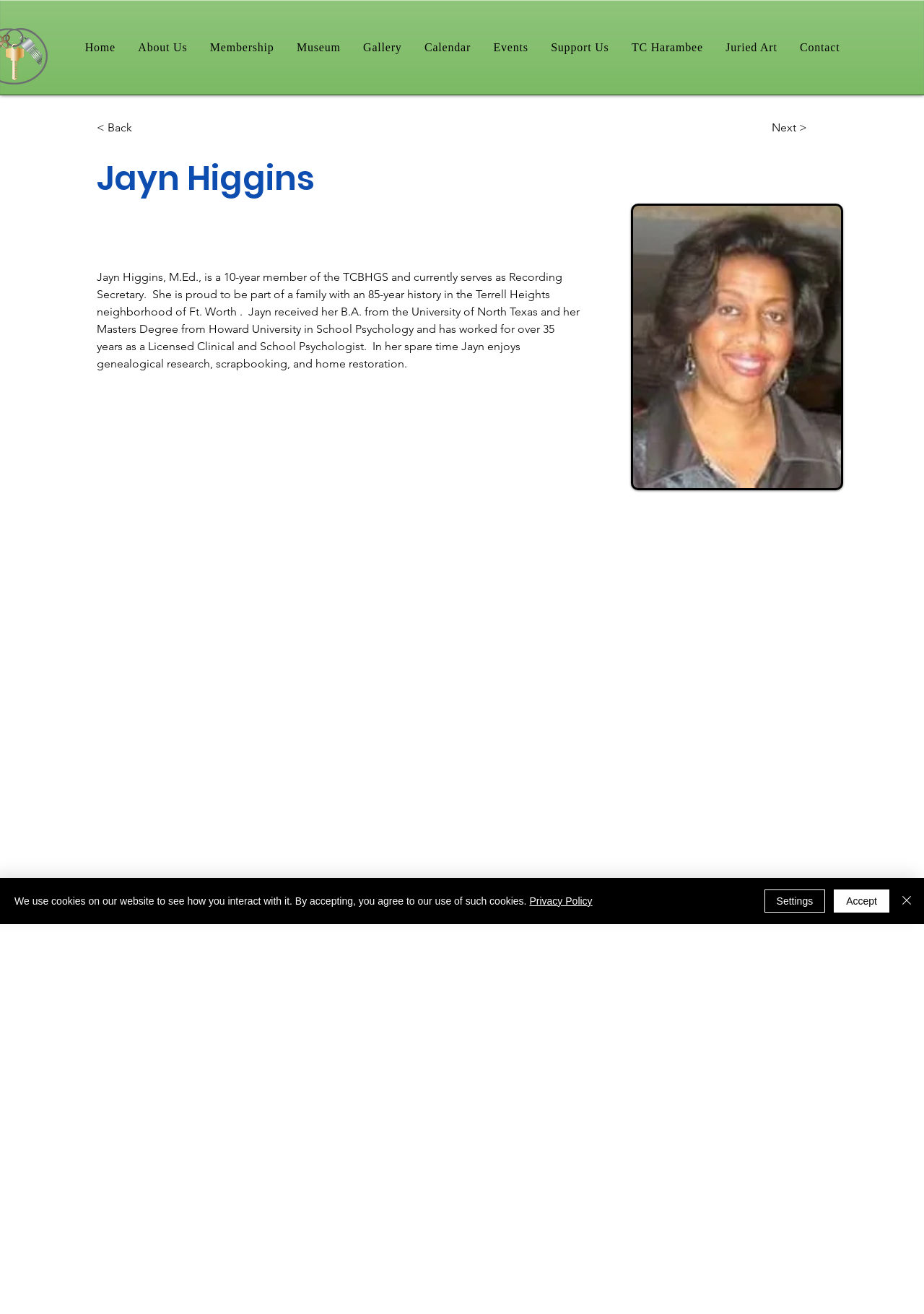What is the bounding box coordinate of the 'Next >' button?
From the screenshot, supply a one-word or short-phrase answer.

[0.835, 0.09, 0.887, 0.105]